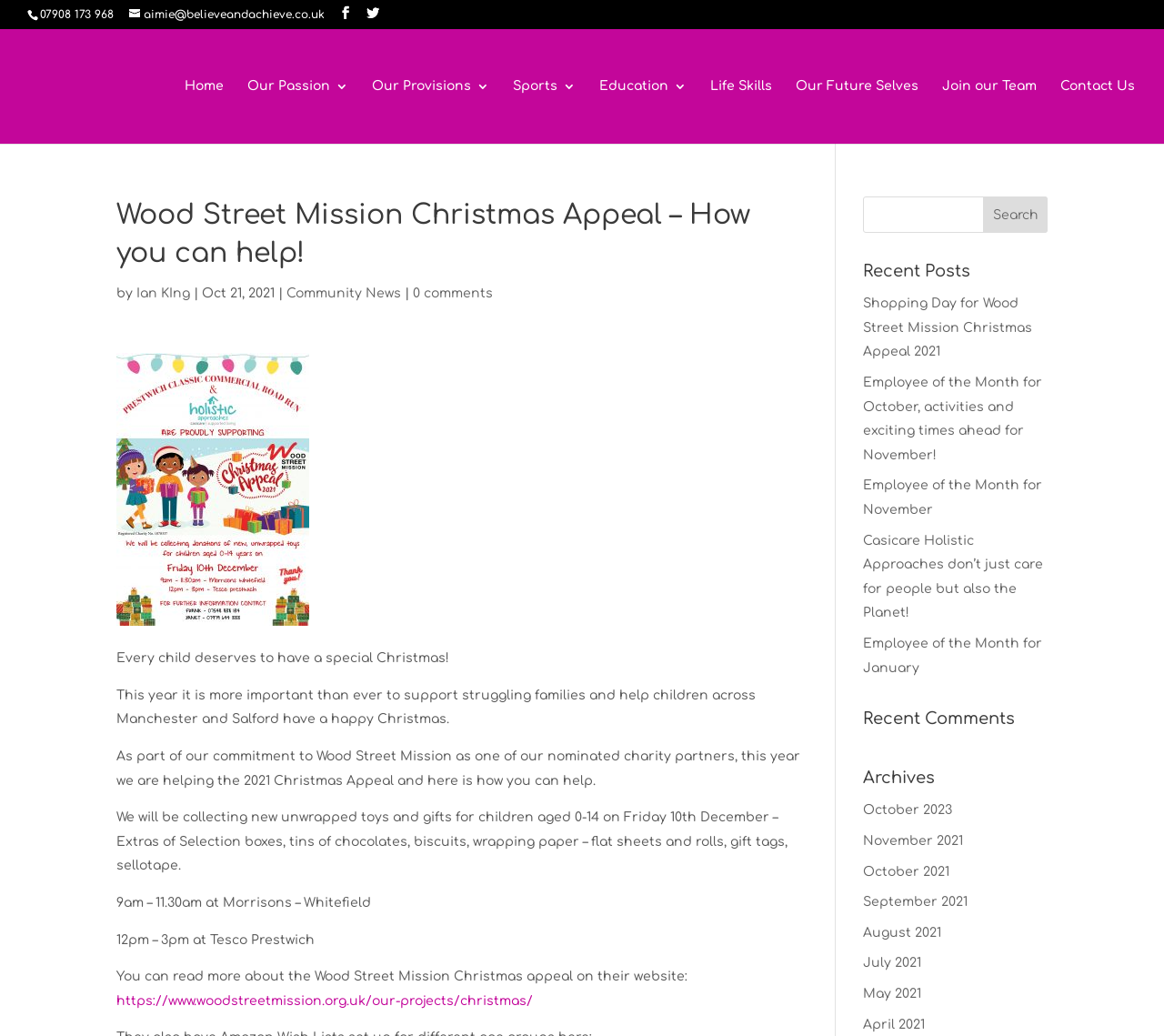Determine the bounding box coordinates of the element's region needed to click to follow the instruction: "Click the 'Home' link". Provide these coordinates as four float numbers between 0 and 1, formatted as [left, top, right, bottom].

[0.159, 0.077, 0.192, 0.139]